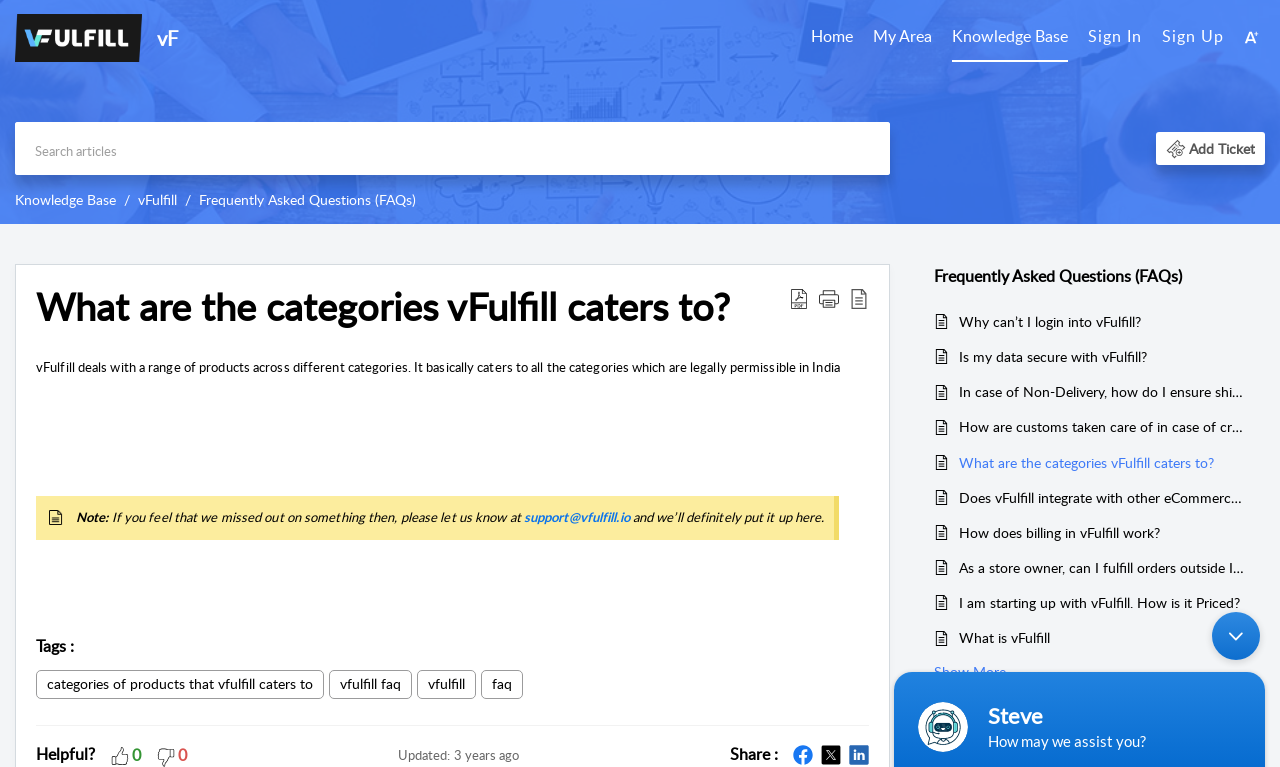Can you pinpoint the bounding box coordinates for the clickable element required for this instruction: "Visit Xuanzang’s Tower"? The coordinates should be four float numbers between 0 and 1, i.e., [left, top, right, bottom].

None